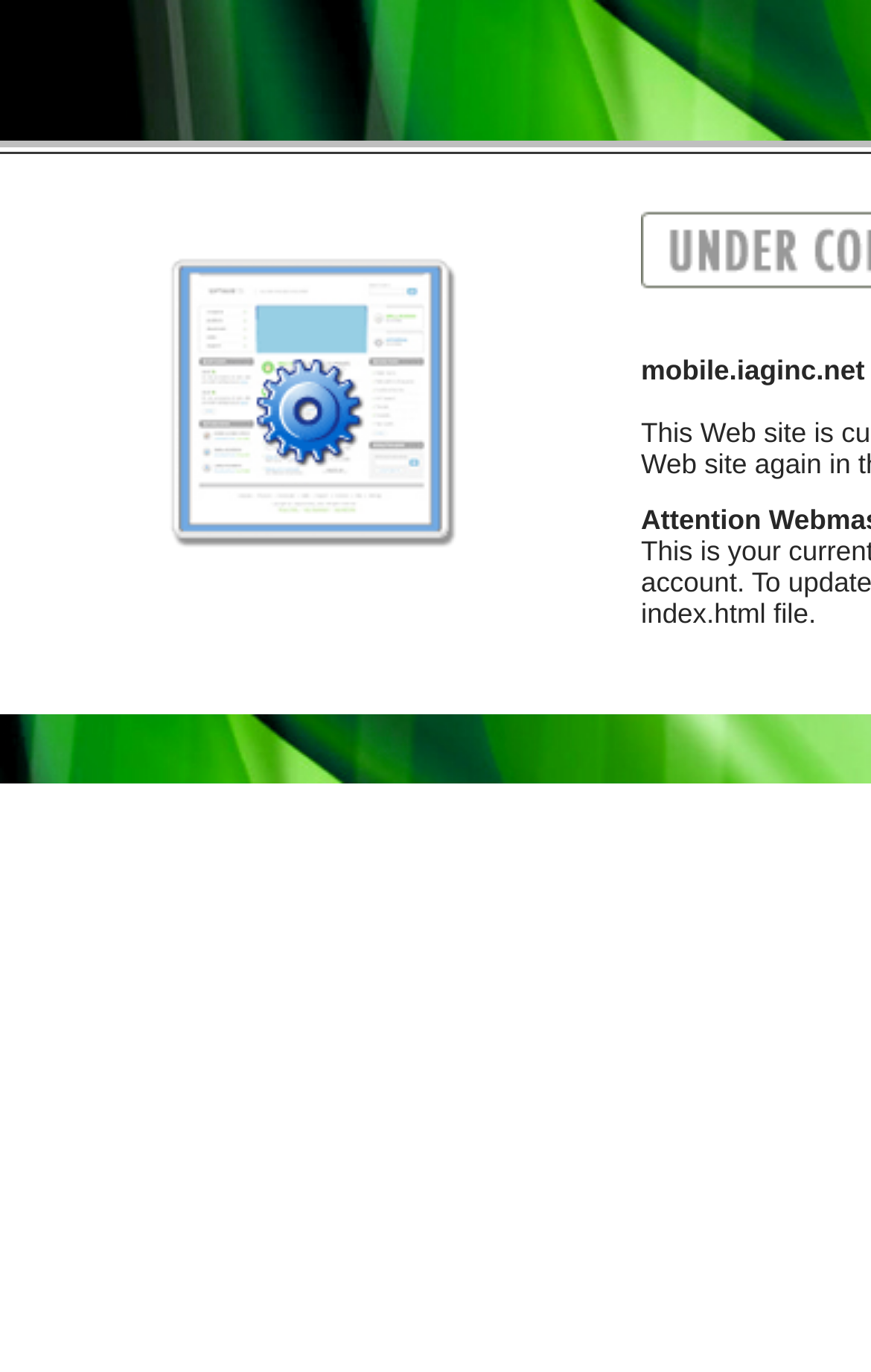Refer to the image and offer a detailed explanation in response to the question: What is the position of the StaticText element?

I compared the y1 and y2 coordinates of the StaticText element with other elements, and it has the largest y1 and y2 values, indicating that it is located at the bottom of the webpage.